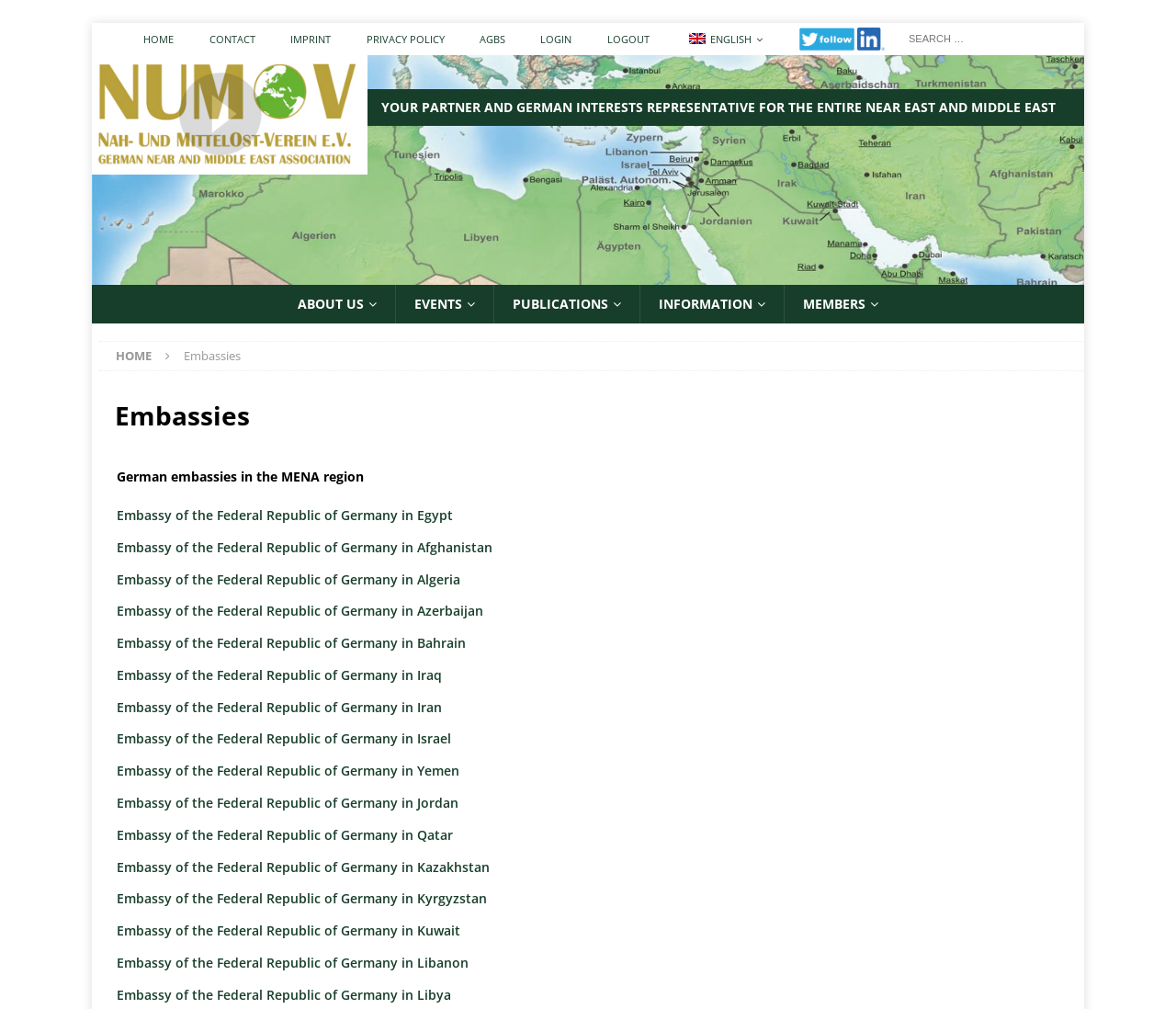Determine the bounding box coordinates for the clickable element to execute this instruction: "Search for something". Provide the coordinates as four float numbers between 0 and 1, i.e., [left, top, right, bottom].

[0.764, 0.026, 0.92, 0.052]